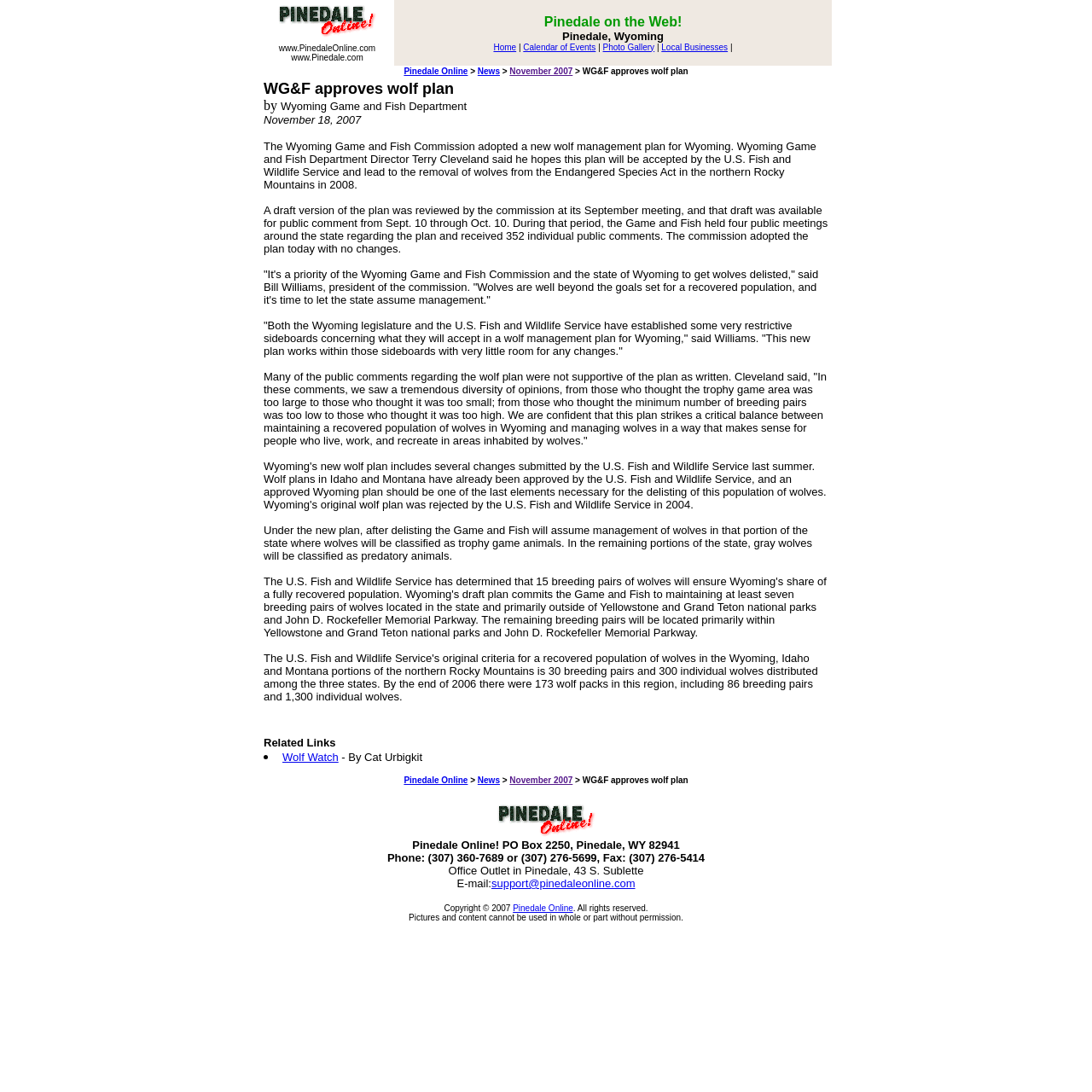Refer to the image and provide a thorough answer to this question:
What is the topic of the news article?

I determined the answer by reading the title of the news article, which says 'WG&F approves wolf plan'. This suggests that the article is about a wolf management plan approved by the Wyoming Game and Fish Commission.